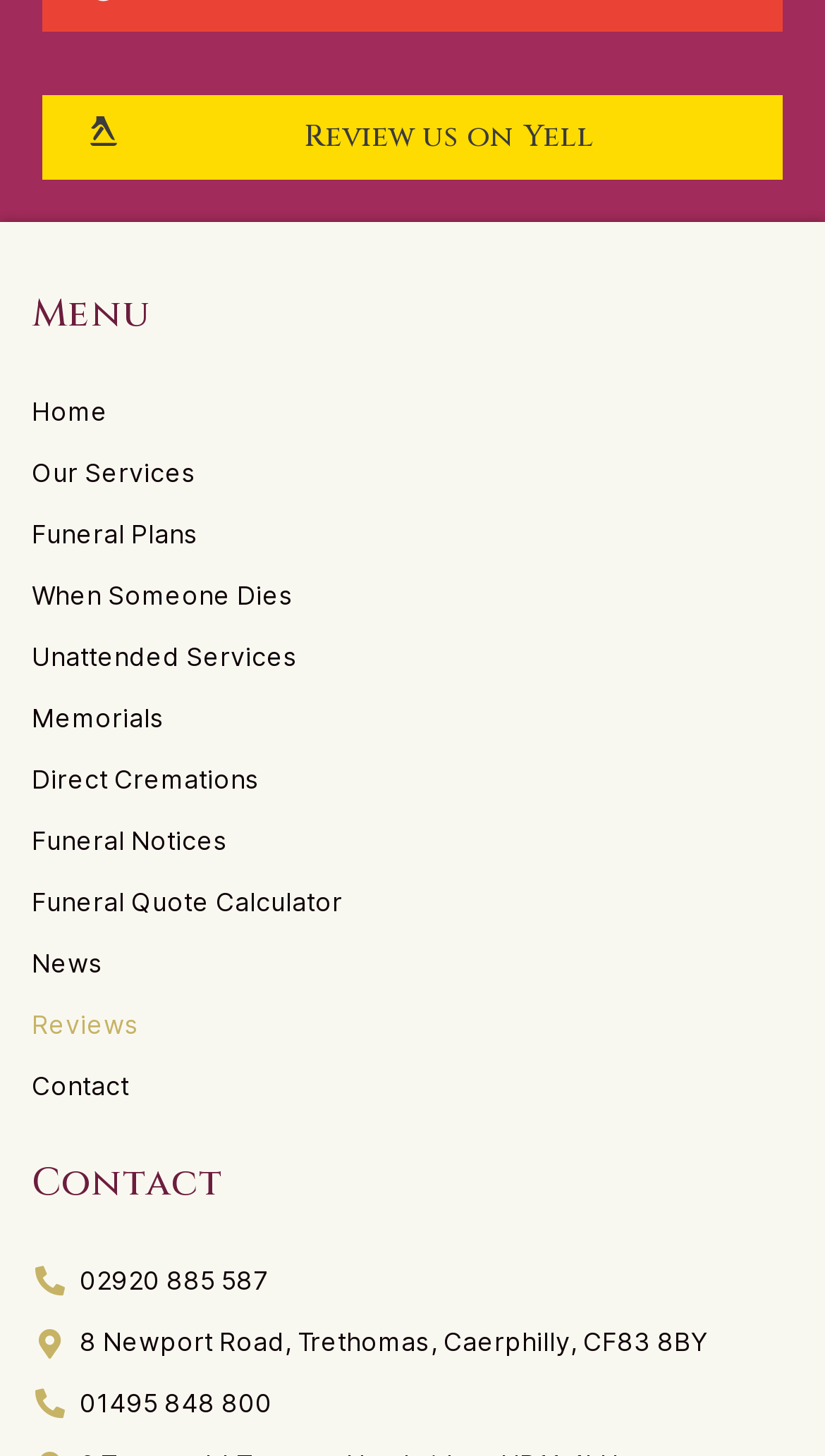Identify the bounding box coordinates for the region to click in order to carry out this instruction: "Click on Contact". Provide the coordinates using four float numbers between 0 and 1, formatted as [left, top, right, bottom].

[0.038, 0.729, 0.962, 0.763]